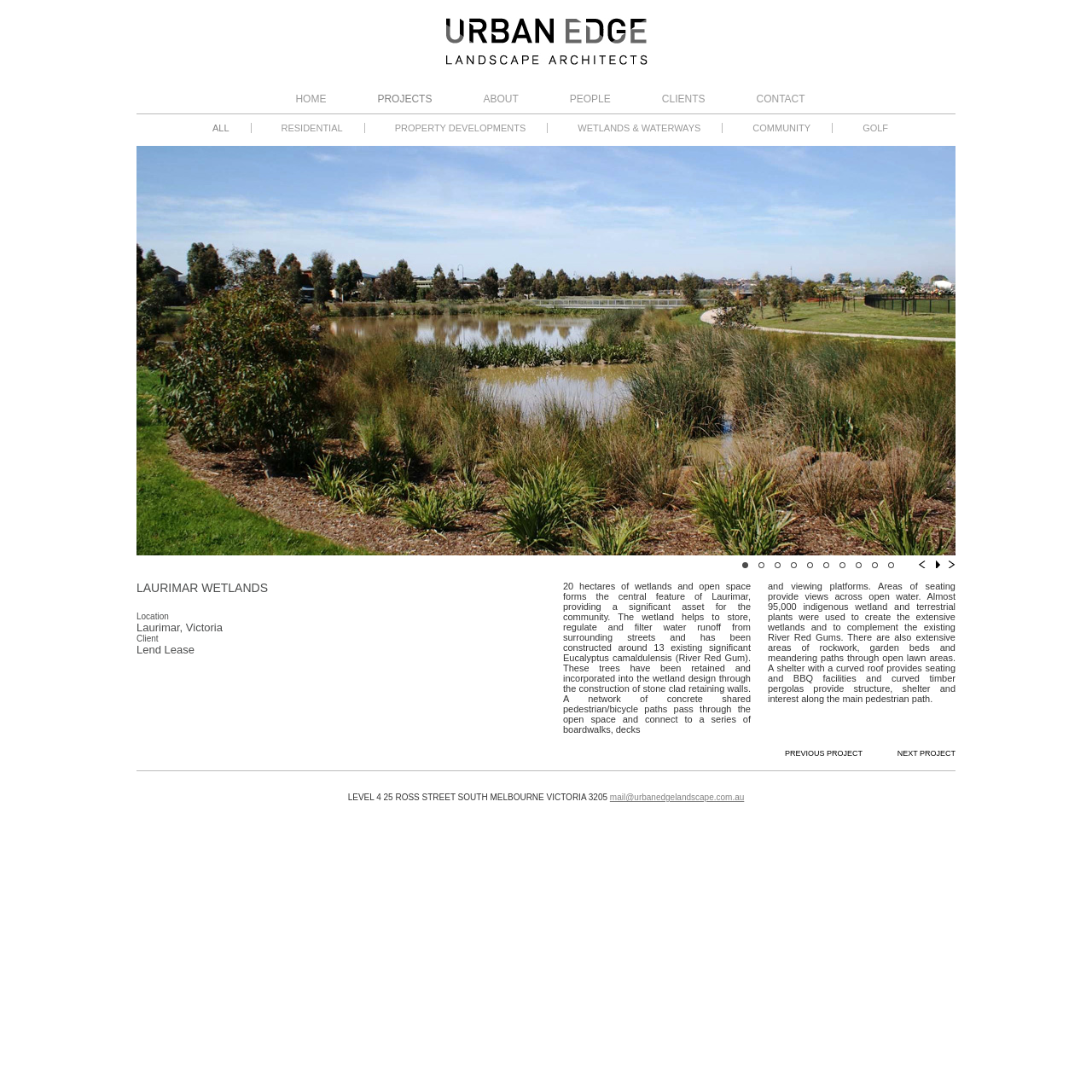What is the address of Urban Edge Landscape Architects?
Look at the image and answer the question with a single word or phrase.

LEVEL 4 25 ROSS STREET SOUTH MELBOURNE VICTORIA 3205